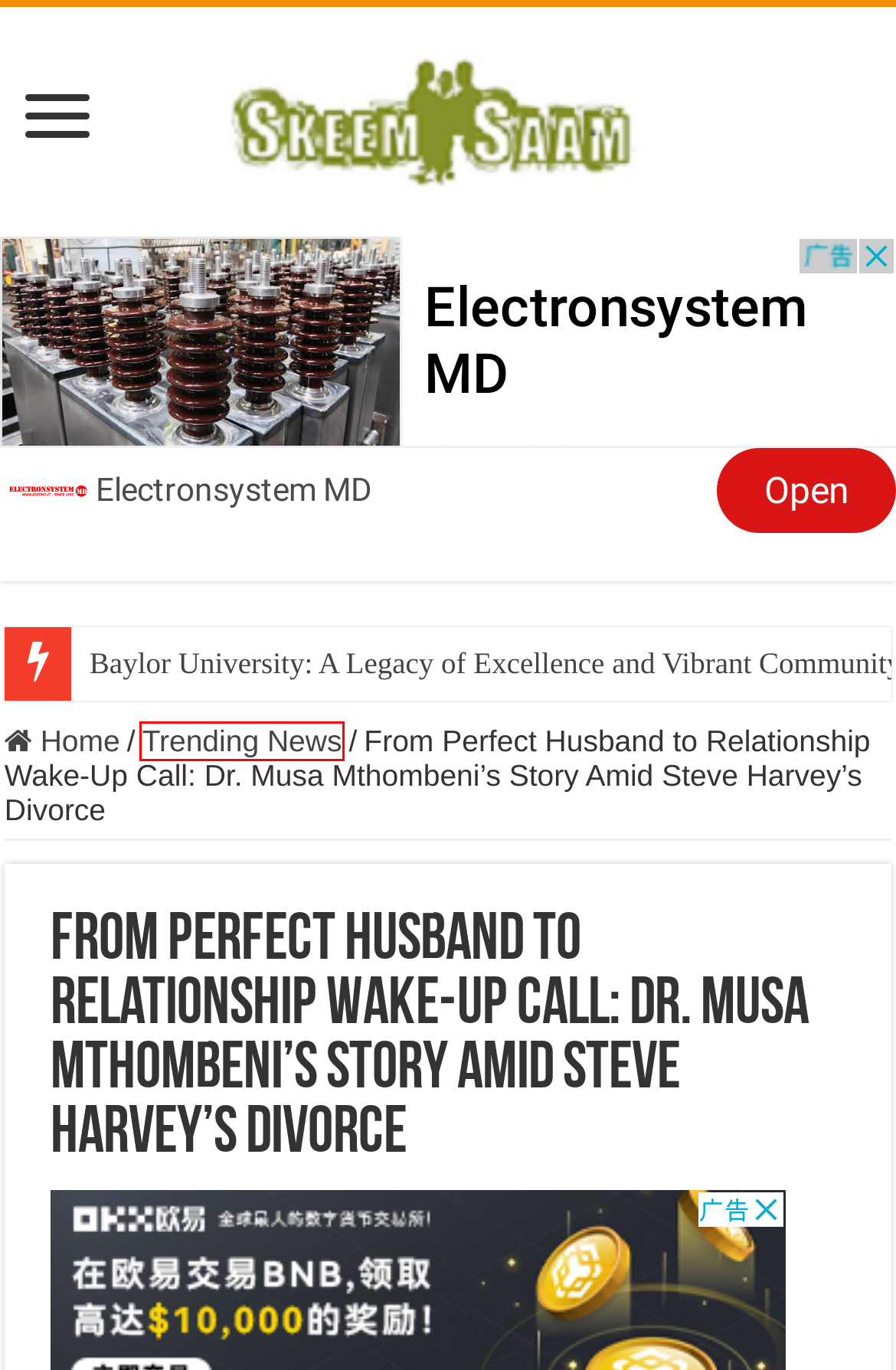Examine the screenshot of a webpage with a red bounding box around an element. Then, select the webpage description that best represents the new page after clicking the highlighted element. Here are the descriptions:
A. Skeem Saam Full Episodes | Skeem Saam a South African TV series .
B. Former Muvhango Star Shocked to Discover Husband’s Secret Polygamy |skemsaam.net
C. TONIGHT ON #SKEEMSAAM BABEILE AND PETERSEN COLLABORATE AGAINST LEHASA |skemsaam.net
D. Syracuse University: Igniting Minds, Inspiring Futures |skemsaam.net
E. Trending News |
F. House of zwide Tearsers May 2024 |skemsaam.net
G. Exploring UC's Online Psychology Degrees |skemsaam.net
H. MAMKHIZE TAKES THE HOT SEAT OVER CRIMINAL PAST |skemsaam.net

E